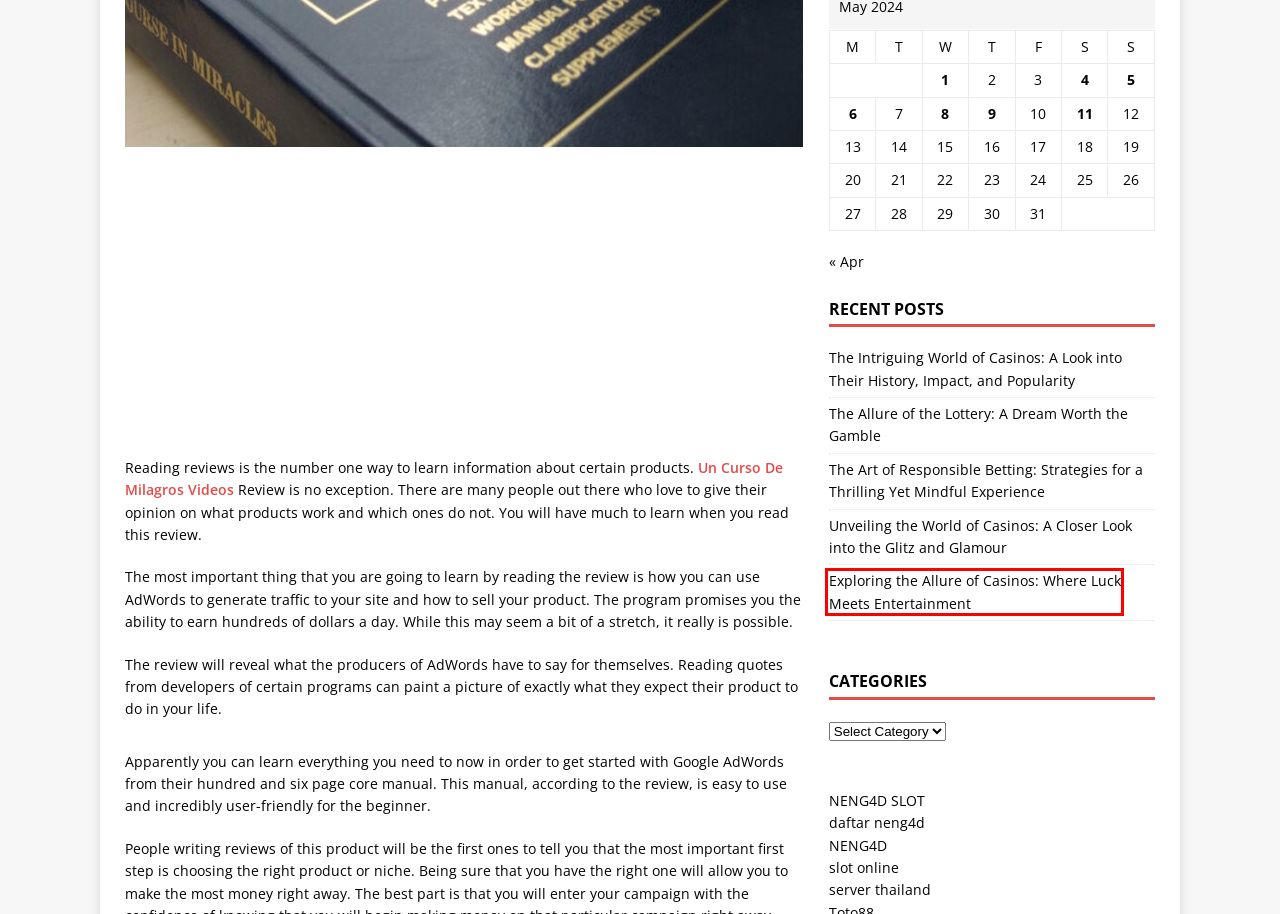Given a screenshot of a webpage with a red bounding box highlighting a UI element, determine which webpage description best matches the new webpage that appears after clicking the highlighted element. Here are the candidates:
A. Exploring the Allure of Casinos: Where Luck Meets Entertainment
B. The Allure of the Lottery: A Dream Worth the Gamble
C. SIS4D: Situs Agen Togel Online Resmi 2024
D. The Art of Responsible Betting: Strategies for a Thrilling Yet
E. The Intriguing World of Casinos: A Look into Their History,
F. April 2024 - Game
G. NENG4D: Situs Judi Slot Server Thailand Resmi No 1 Gampang Maxwin 2024
H. Unveiling the World of Casinos: A Closer Look into the Glitz and

A